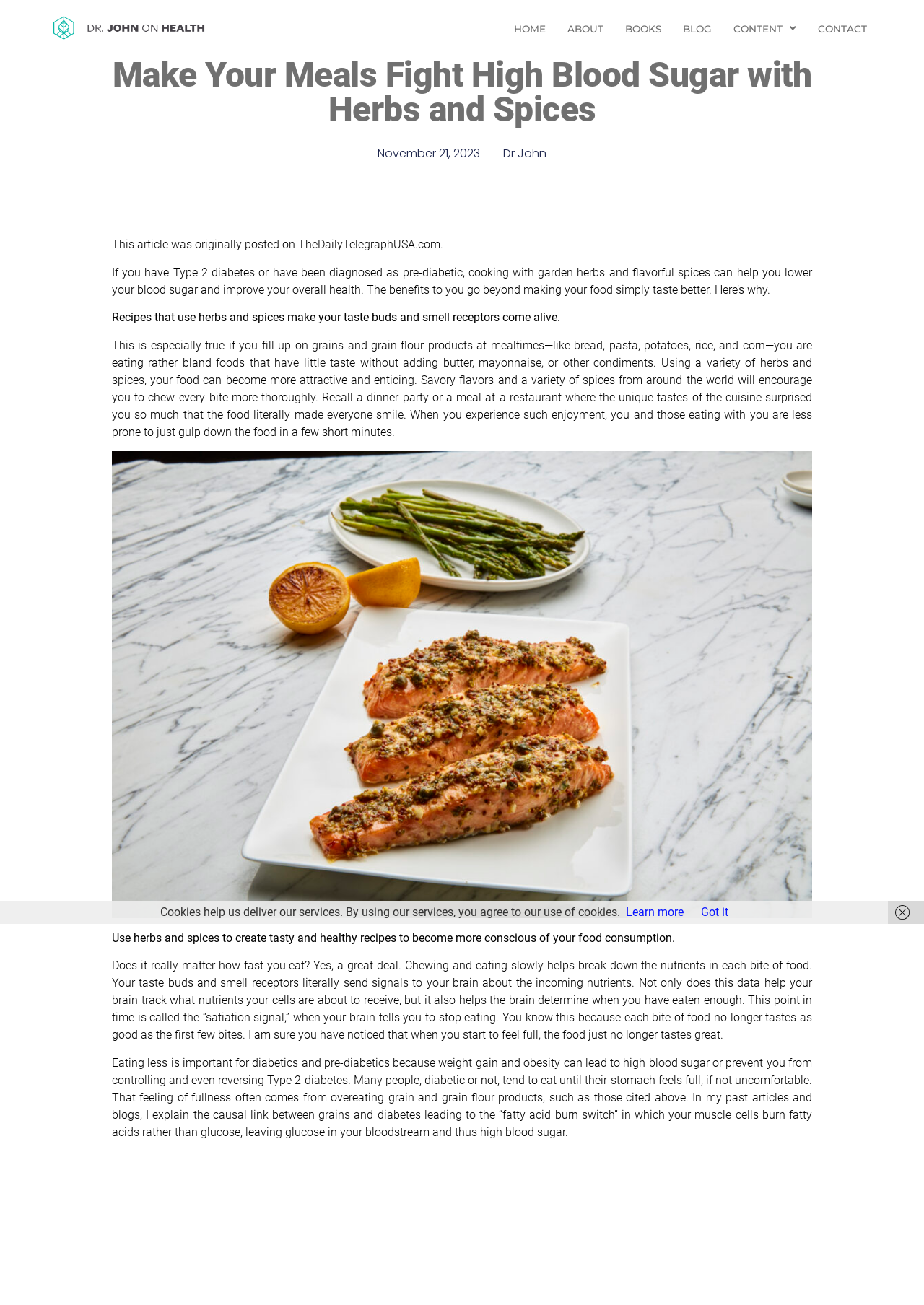Please determine the bounding box coordinates of the element's region to click for the following instruction: "Click the HOME link".

[0.545, 0.011, 0.602, 0.034]